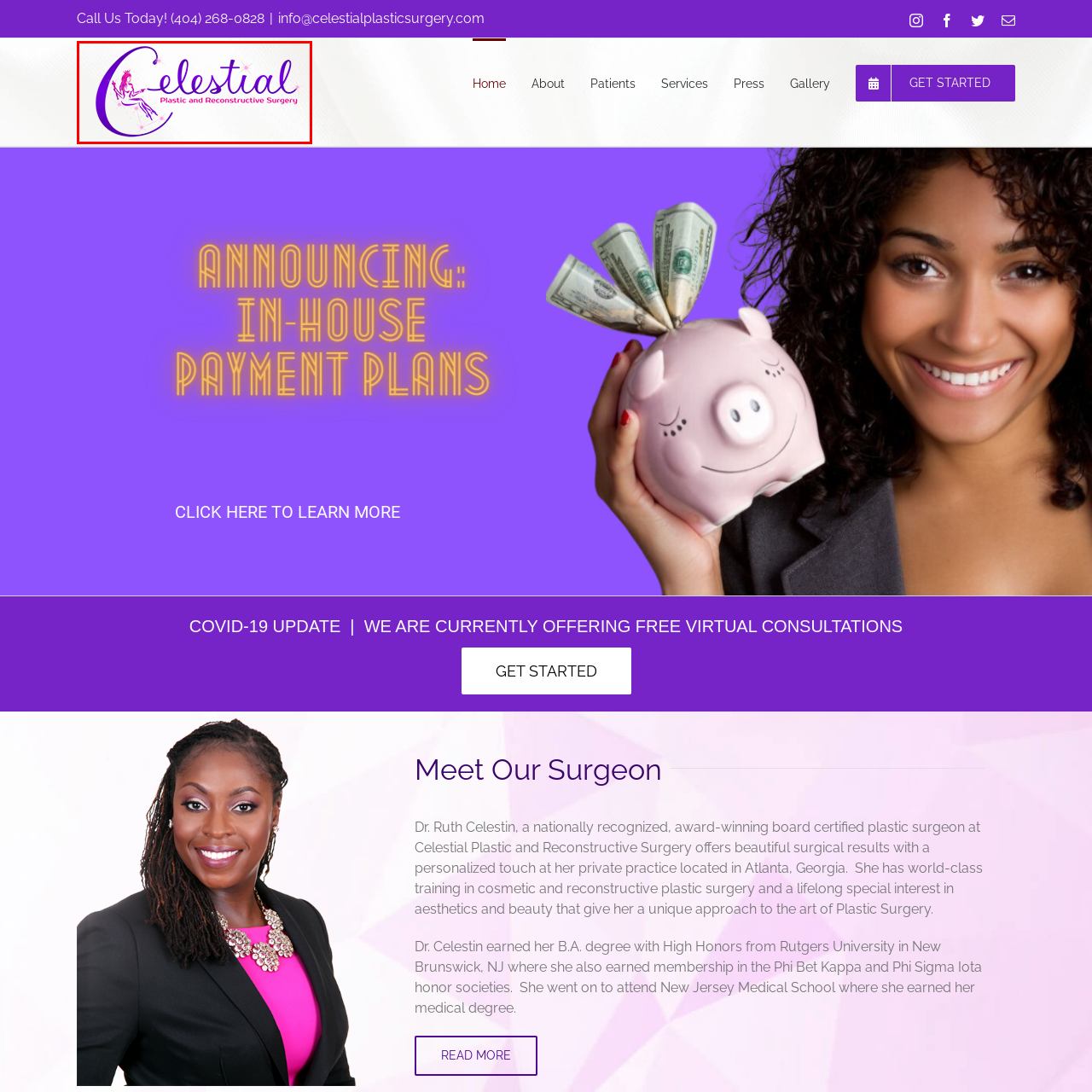Analyze the content inside the red box, What is emphasized by the refined font? Provide a short answer using a single word or phrase.

The clinic's focus